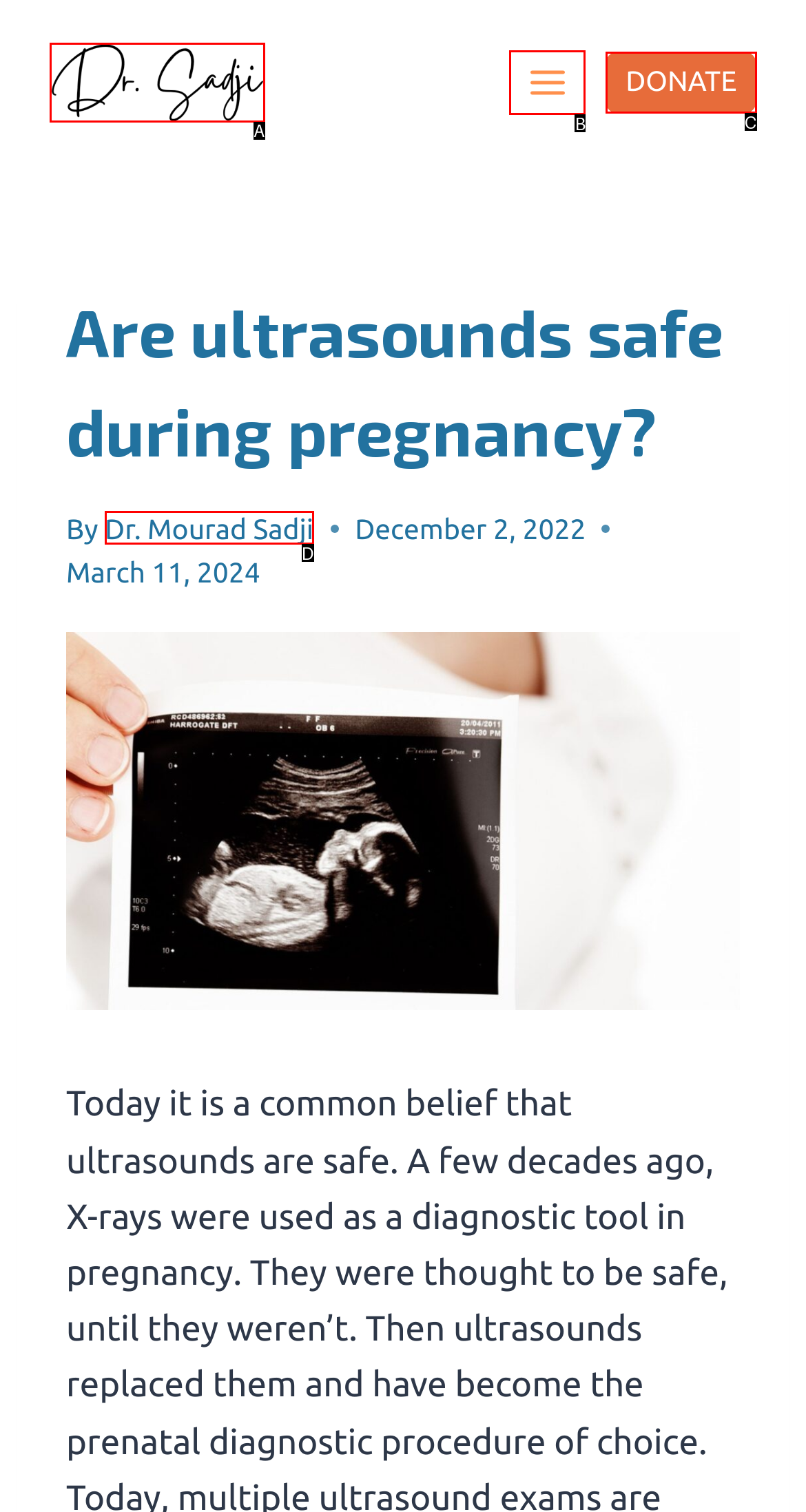Select the letter that corresponds to the description: Dr. Mourad Sadji. Provide your answer using the option's letter.

D